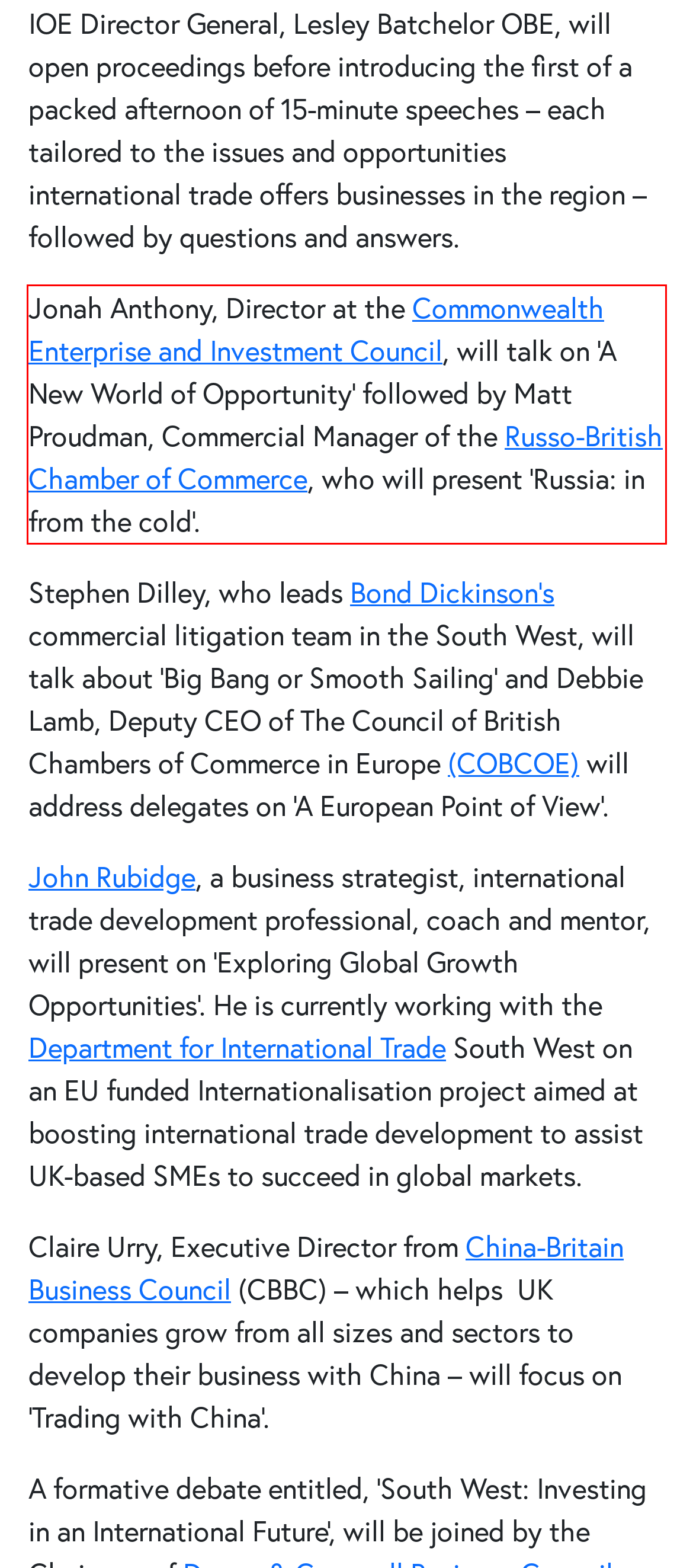Given a webpage screenshot, identify the text inside the red bounding box using OCR and extract it.

Jonah Anthony, Director at the Commonwealth Enterprise and Investment Council, will talk on ‘A New World of Opportunity’ followed by Matt Proudman, Commercial Manager of the Russo-British Chamber of Commerce, who will present ‘Russia: in from the cold’.